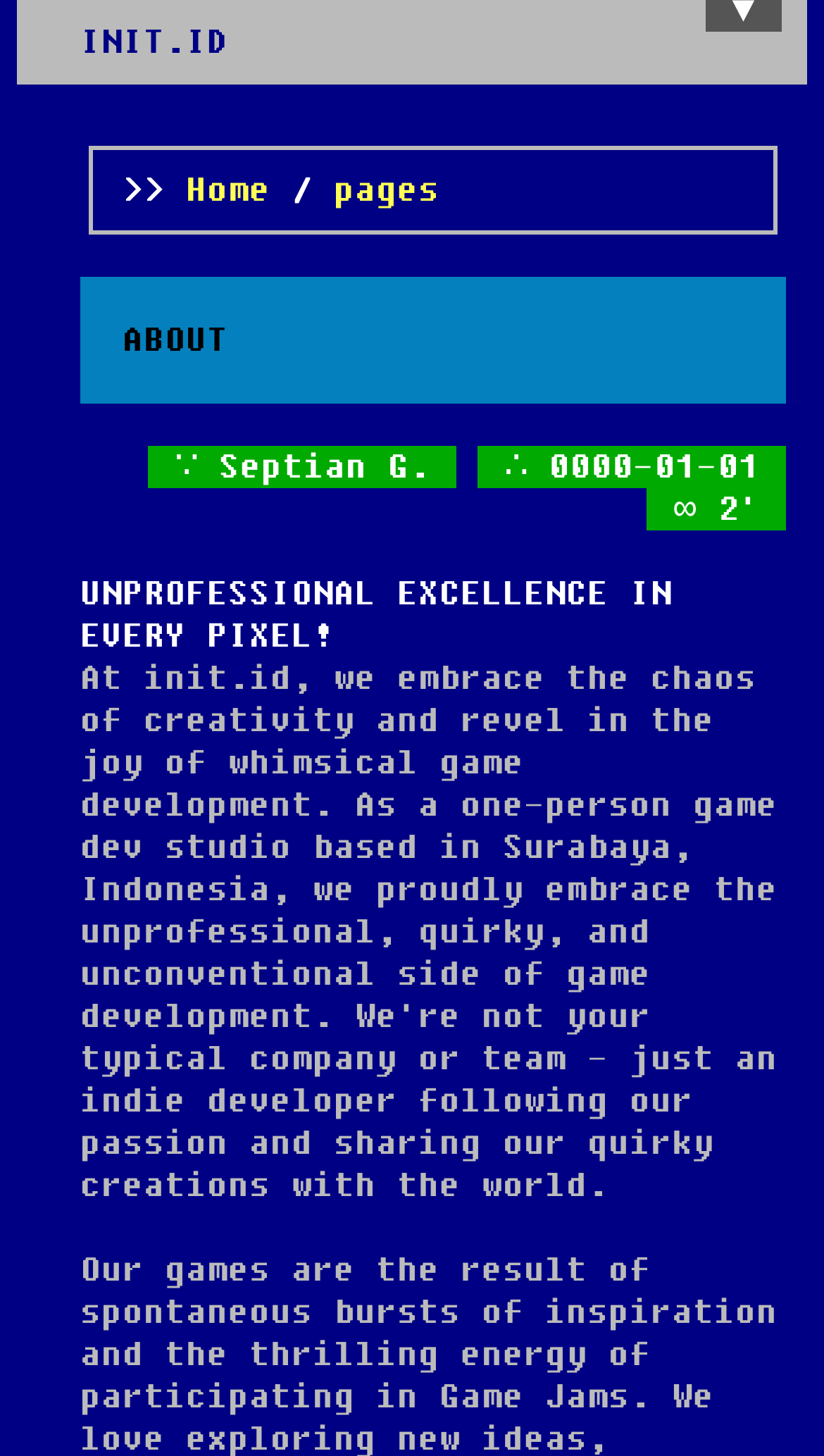Give a short answer using one word or phrase for the question:
How many sections are there in the navigation menu?

4